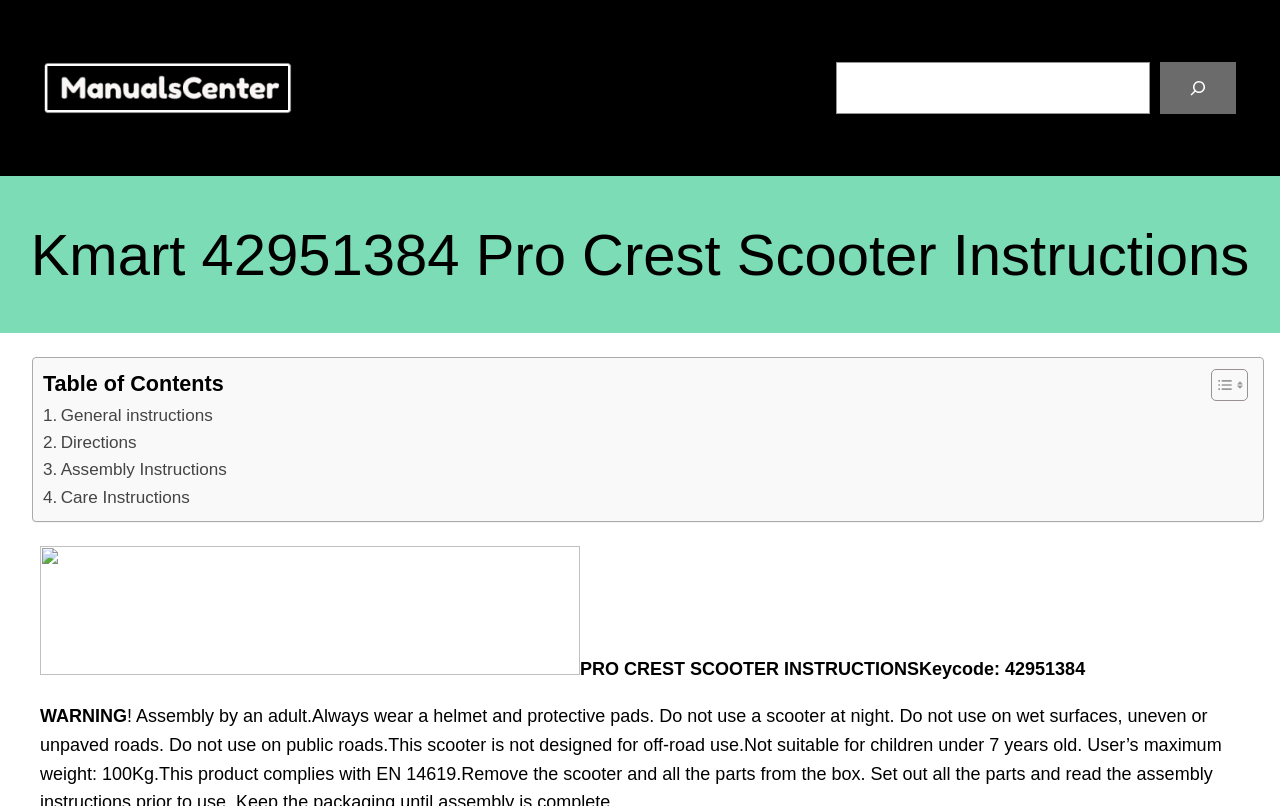Answer the question using only a single word or phrase: 
What is the warning mentioned on the webpage?

Assembly by an adult